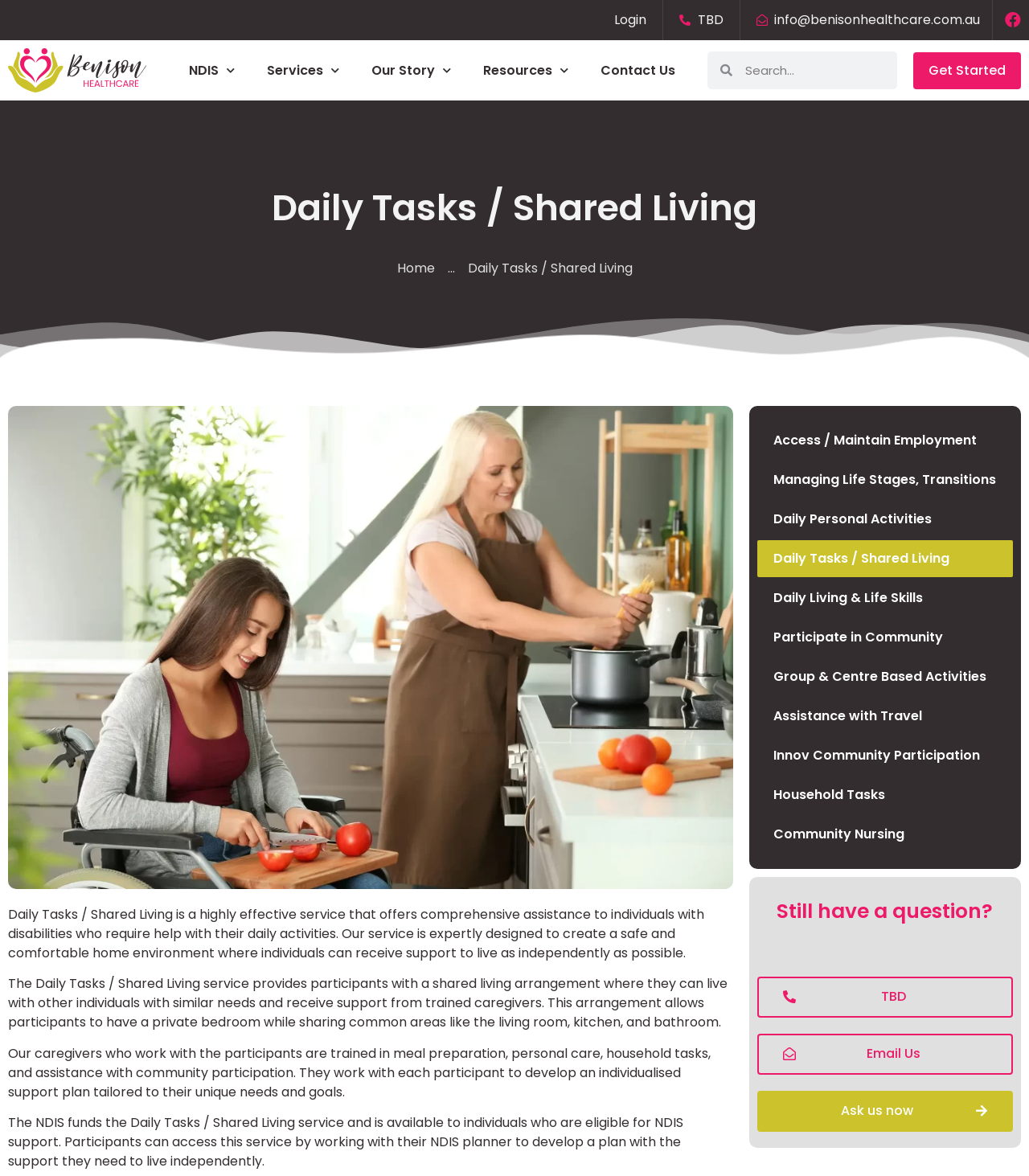What is the type of living arrangement provided?
Using the visual information, answer the question in a single word or phrase.

Shared living